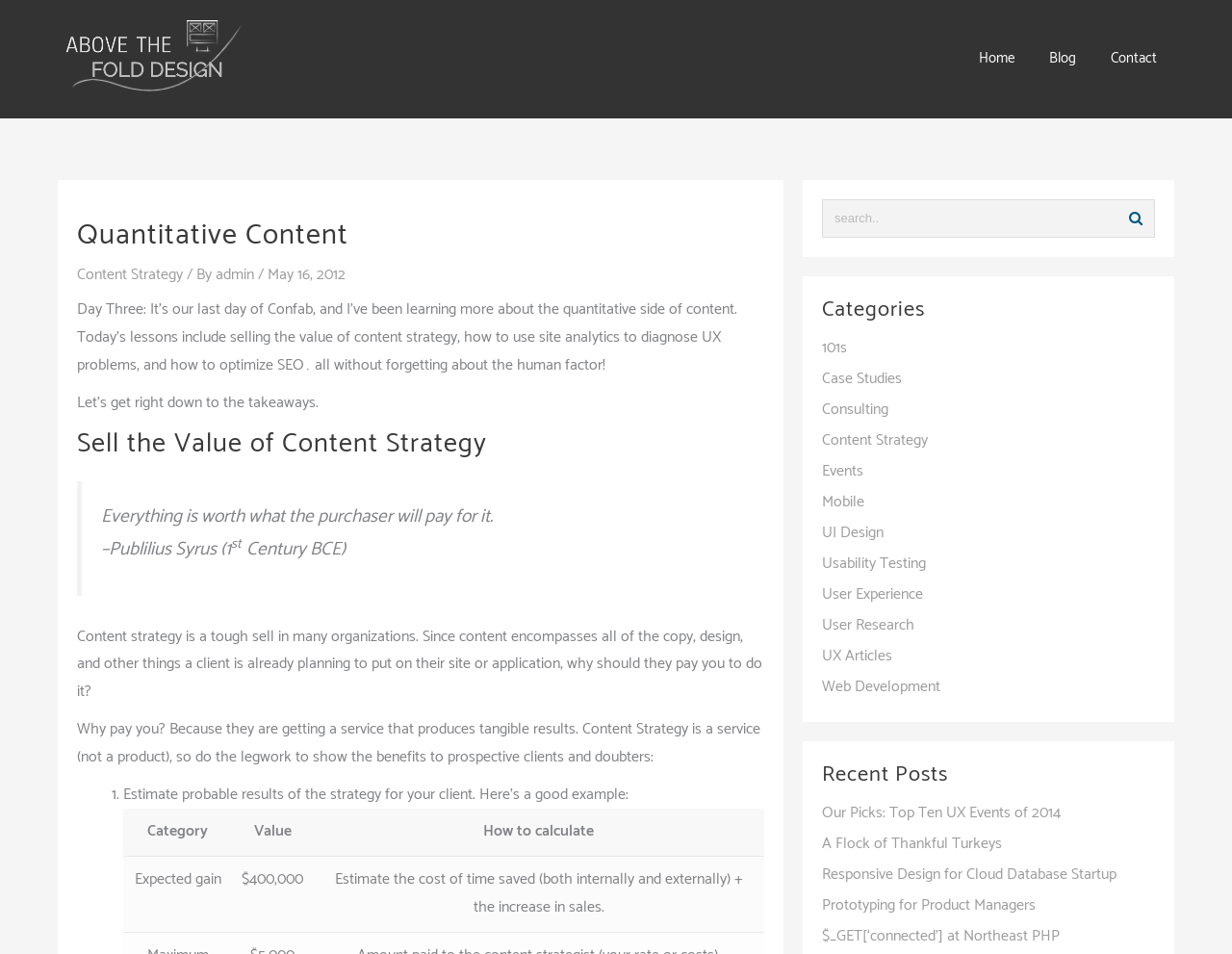Locate the bounding box of the UI element based on this description: "admin". Provide four float numbers between 0 and 1 as [left, top, right, bottom].

[0.175, 0.274, 0.209, 0.301]